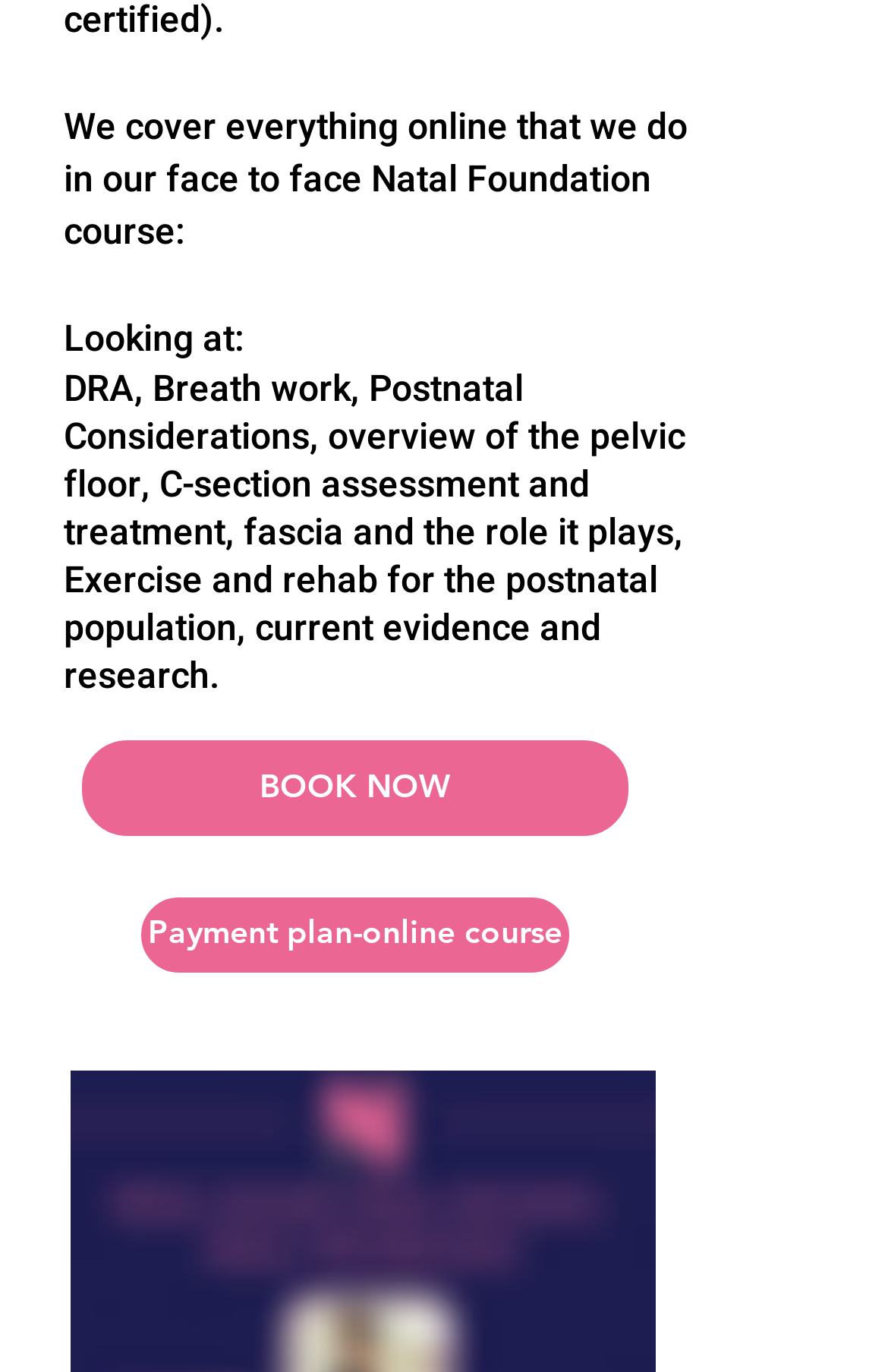Find the bounding box coordinates for the HTML element specified by: "Payment plan-online course".

[0.159, 0.653, 0.641, 0.708]